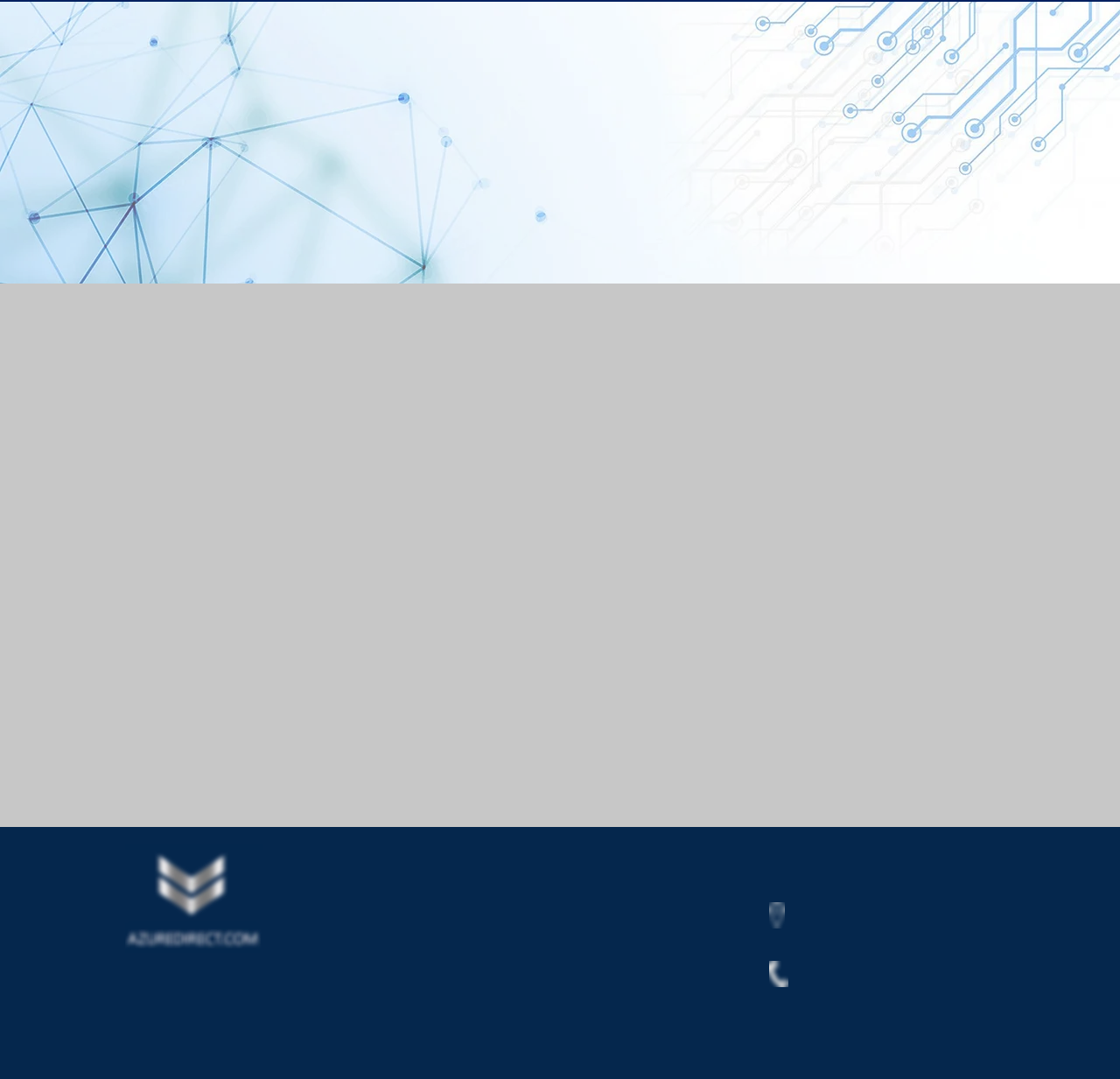What is the main purpose of Azure Direct?
Based on the screenshot, answer the question with a single word or phrase.

Cloud migration